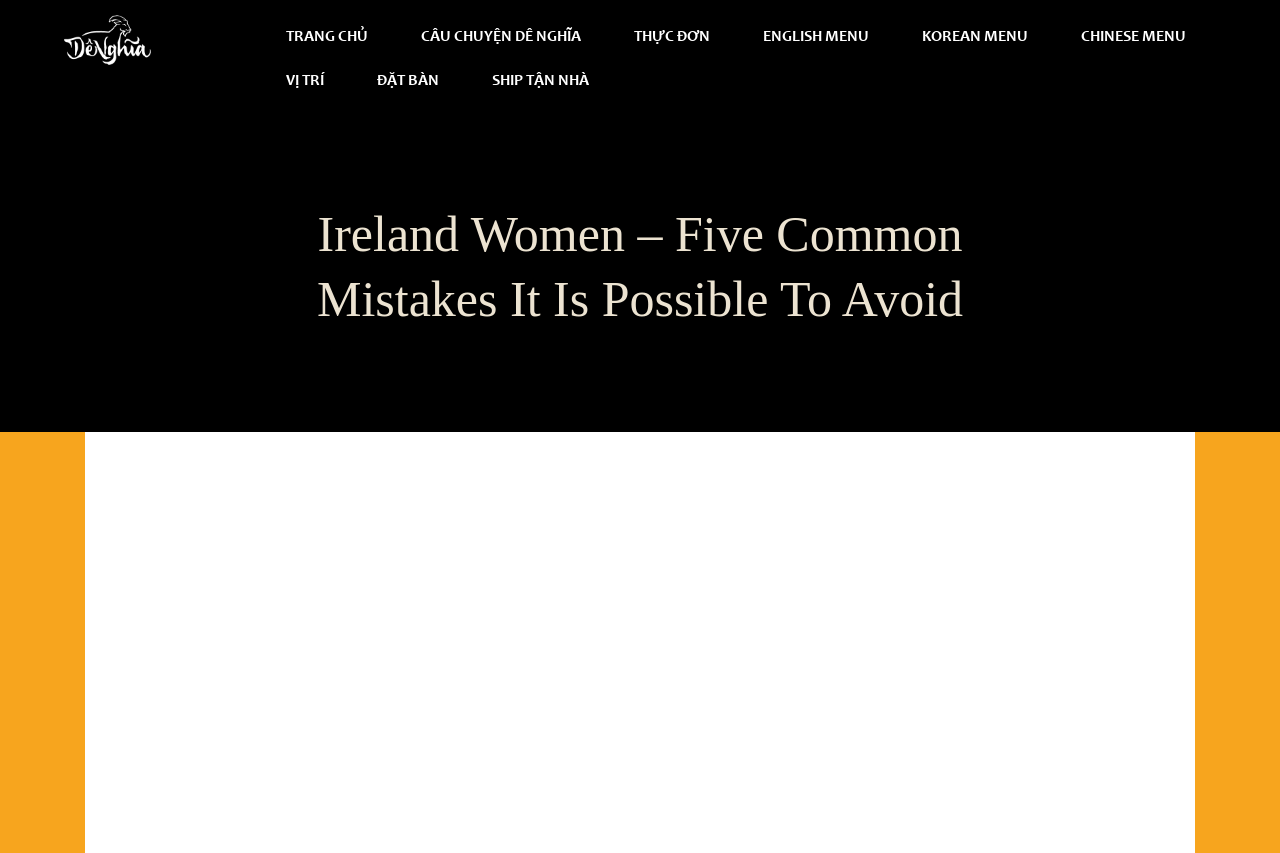Based on the image, please respond to the question with as much detail as possible:
How many languages are supported by the website's menu?

The website's menu supports three languages, which are English, Korean, and Chinese, as indicated by the 'ENGLISH MENU', 'KOREAN MENU', and 'CHINESE MENU' links in the top navigation bar.